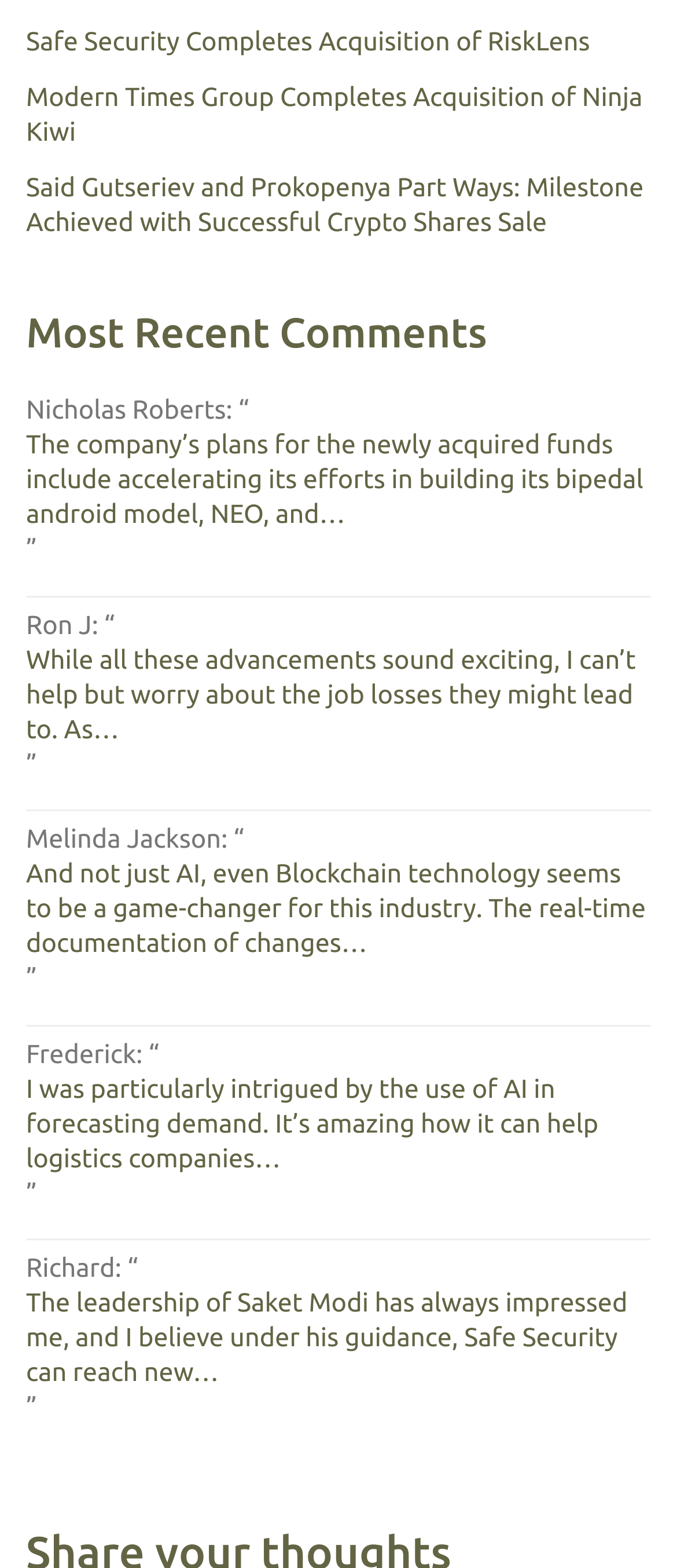Examine the screenshot and answer the question in as much detail as possible: What is the topic of the first comment?

The first comment is from Nicholas Roberts, and the text of the comment mentions 'the company’s plans for the newly acquired funds include accelerating its efforts in building its bipedal android model, NEO'.